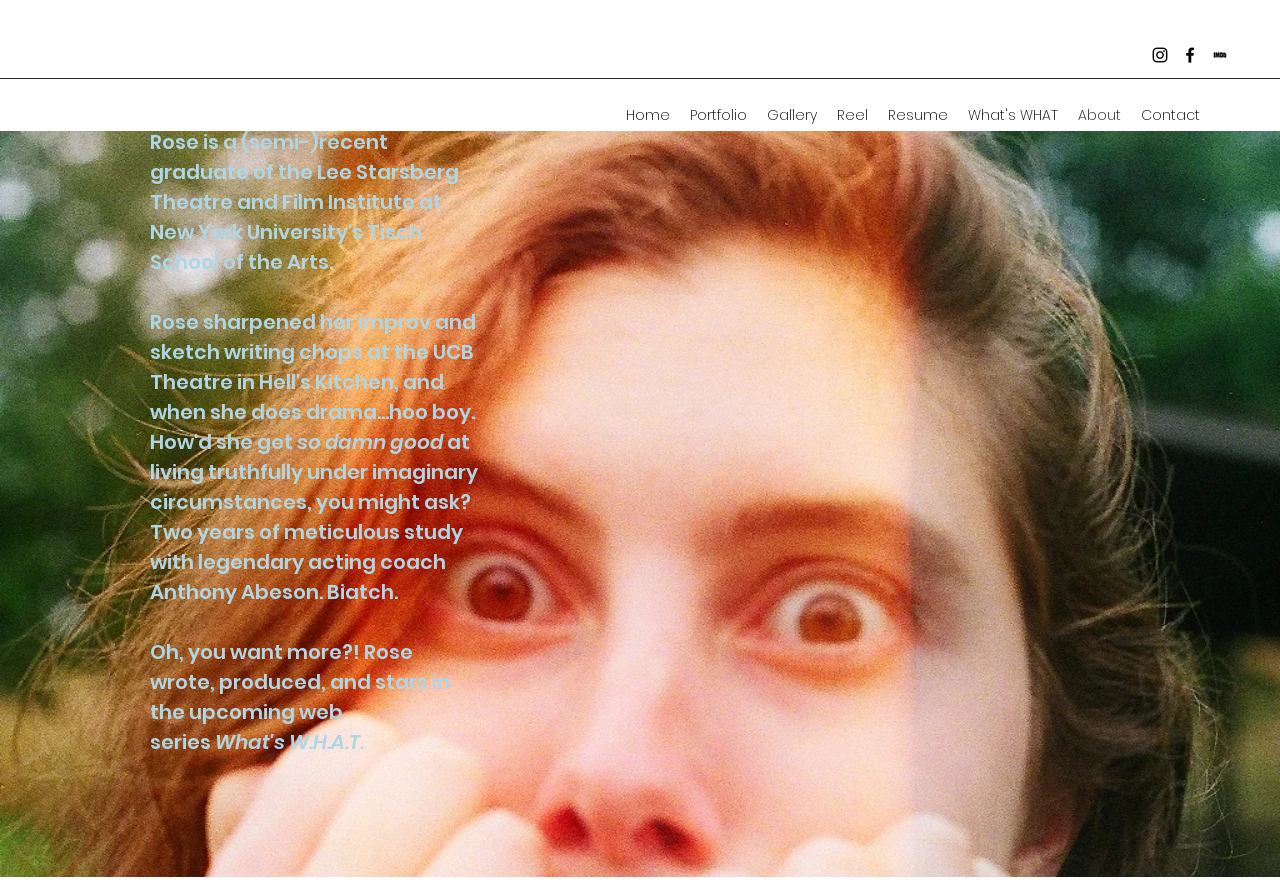Determine the bounding box coordinates for the clickable element required to fulfill the instruction: "Click HOME". Provide the coordinates as four float numbers between 0 and 1, i.e., [left, top, right, bottom].

None